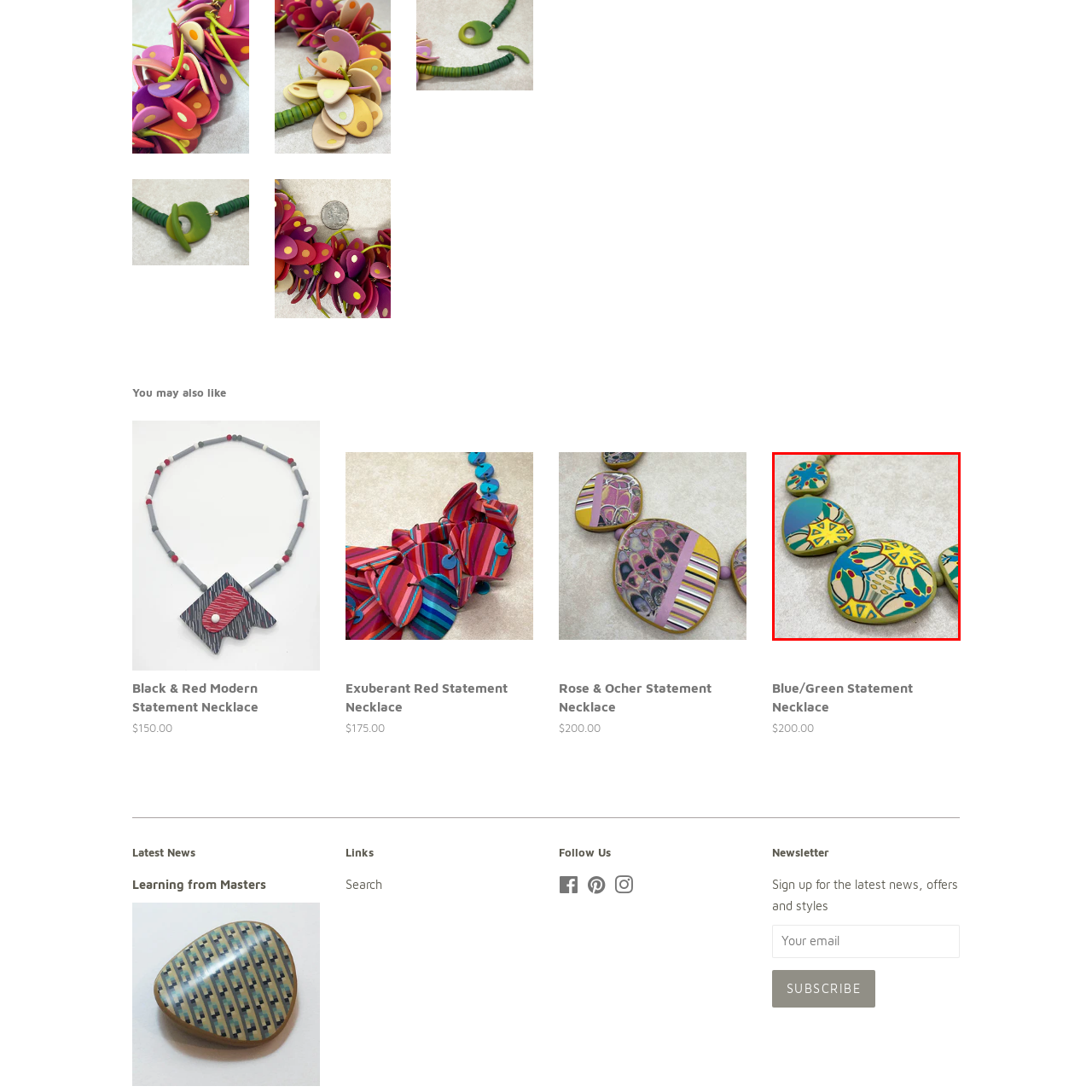View the section of the image outlined in red, What type of designs adorn the beads? Provide your response in a single word or brief phrase.

Geometric shapes with floral-inspired designs